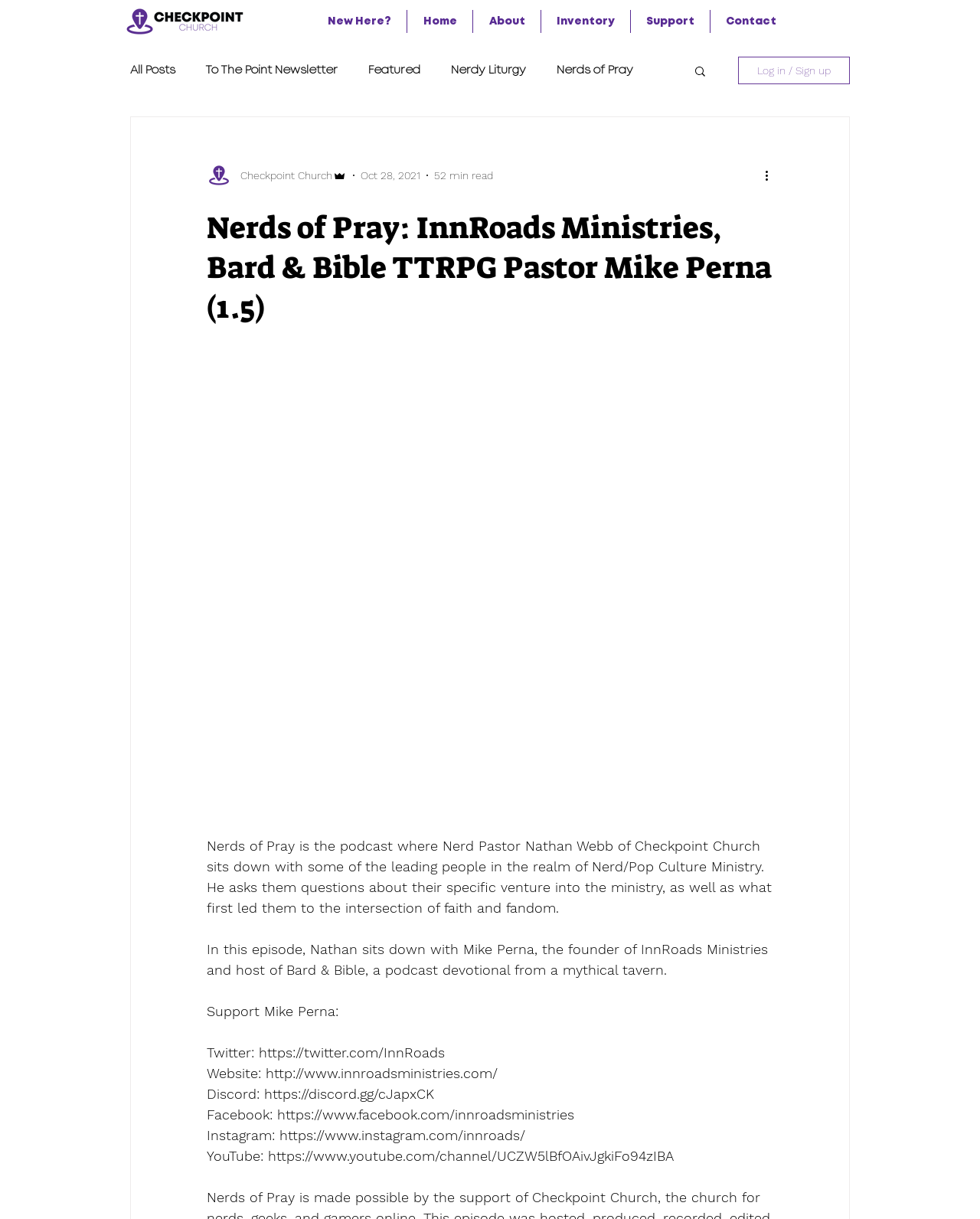Locate and extract the text of the main heading on the webpage.

Nerds of Pray: InnRoads Ministries, Bard & Bible TTRPG Pastor Mike Perna (1.5)